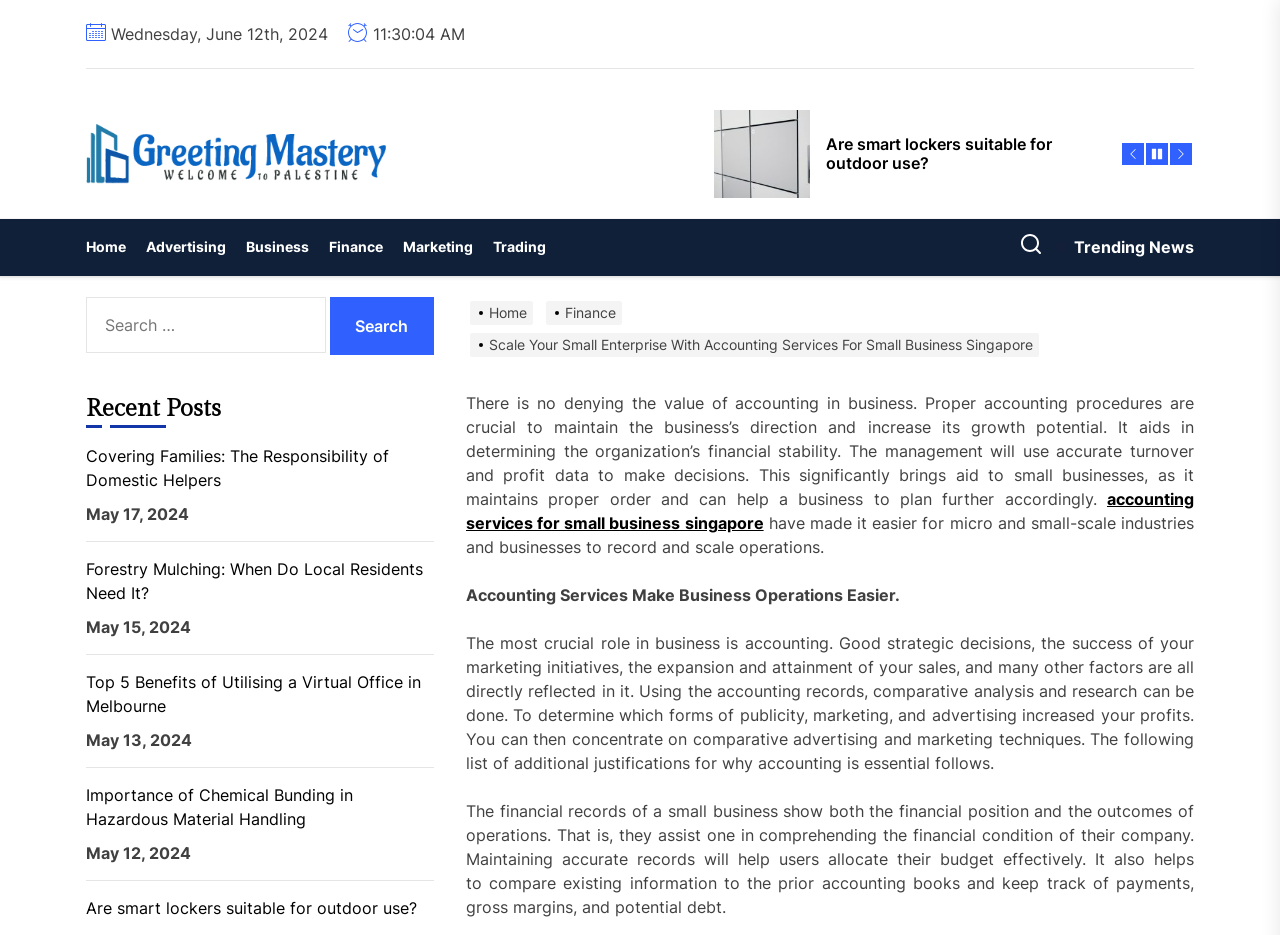Respond to the following question with a brief word or phrase:
What is the date displayed on the top of the webpage?

Wednesday, June 12th, 2024